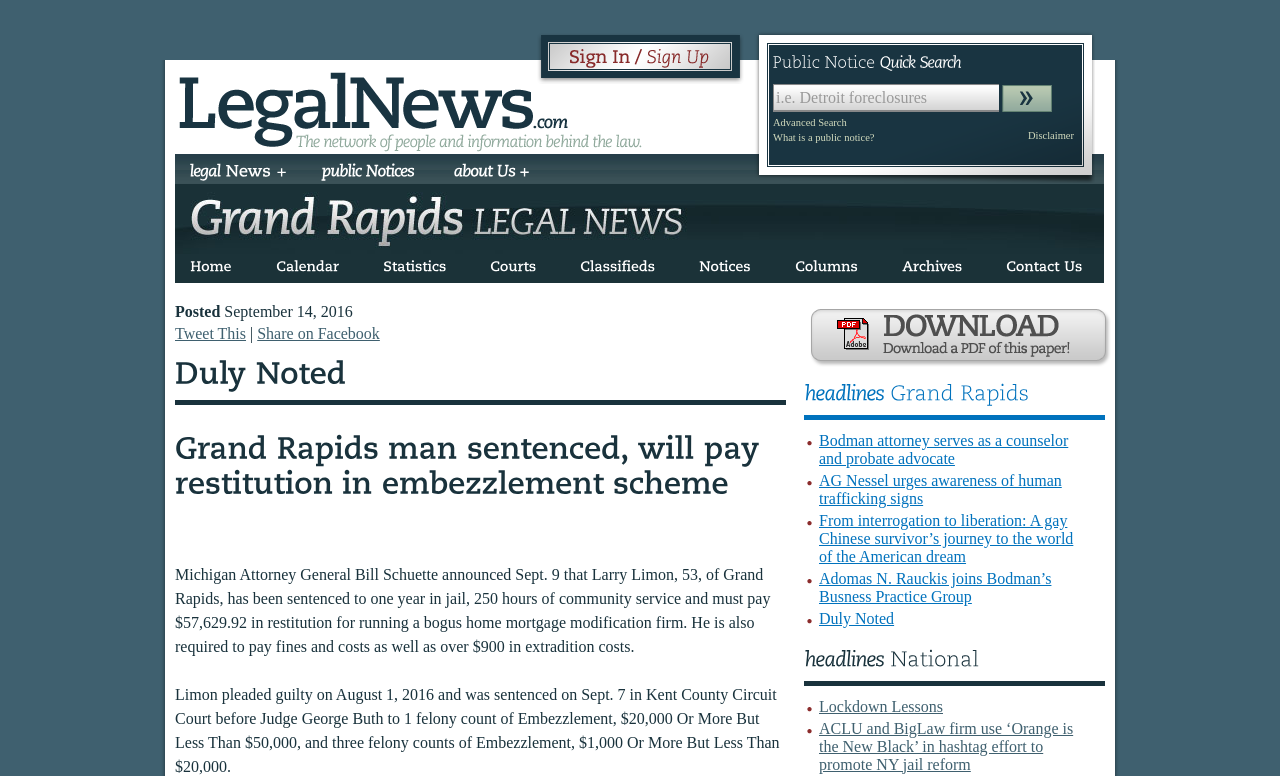Please identify the bounding box coordinates of the area I need to click to accomplish the following instruction: "View legal news and public notices".

[0.137, 0.09, 0.503, 0.198]